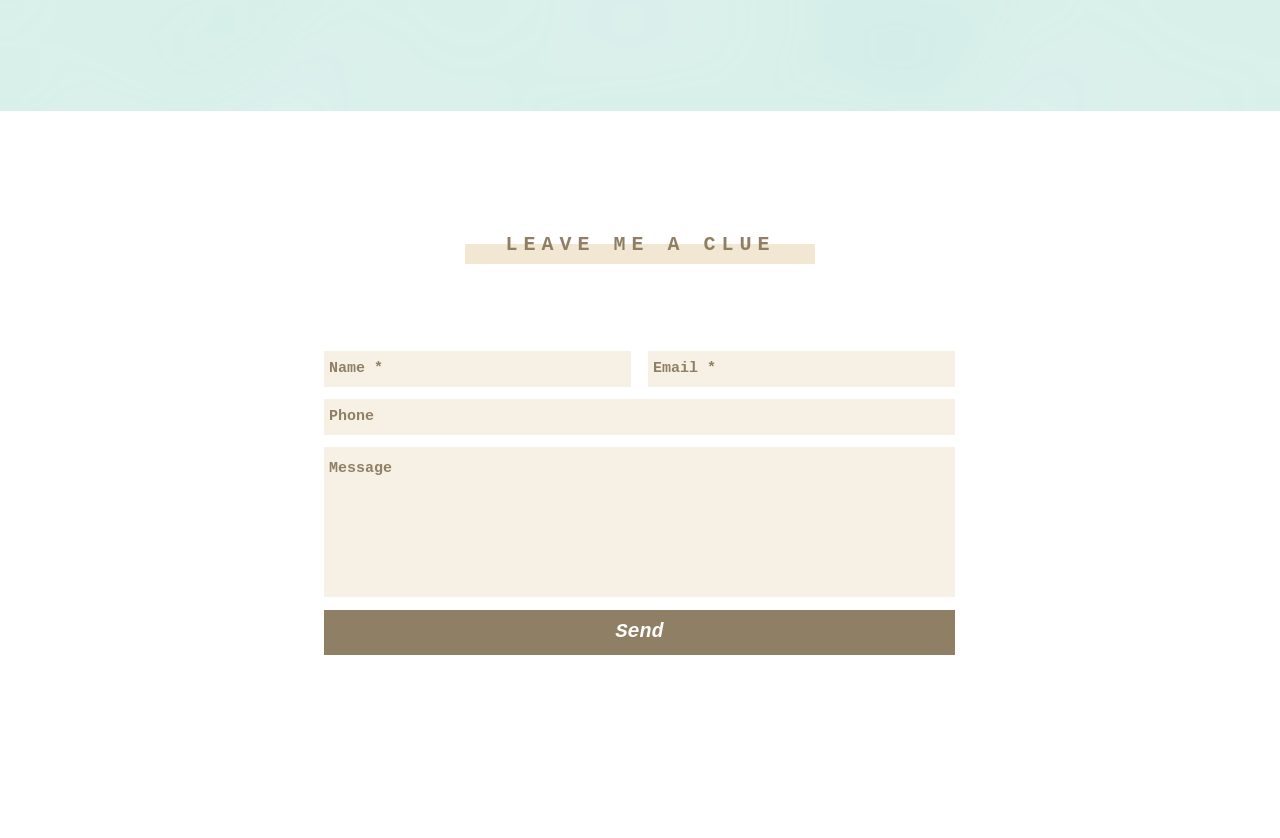Find the UI element described as: "placeholder="Message"" and predict its bounding box coordinates. Ensure the coordinates are four float numbers between 0 and 1, [left, top, right, bottom].

[0.253, 0.533, 0.746, 0.712]